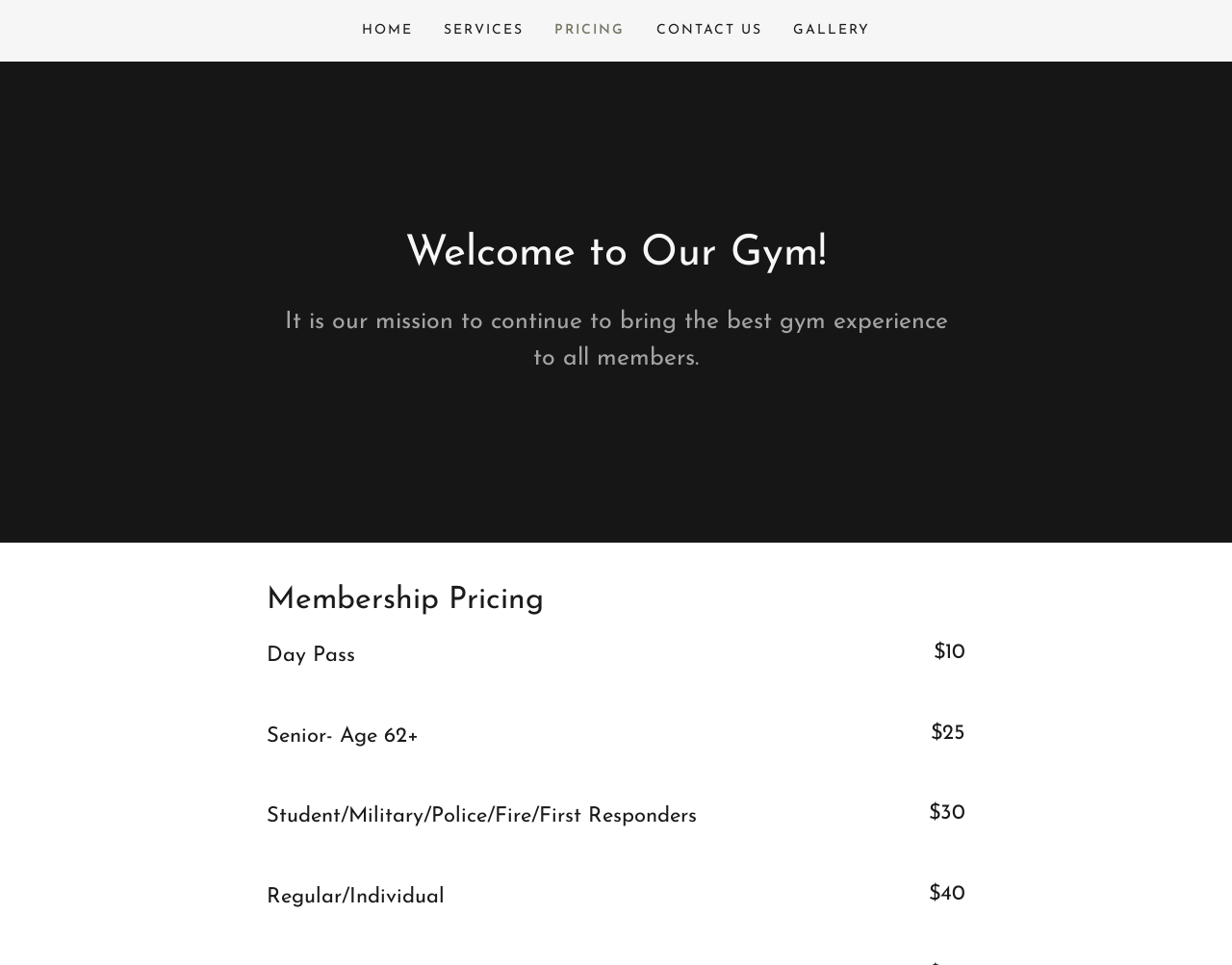Find the UI element described as: "Contact Us" and predict its bounding box coordinates. Ensure the coordinates are four float numbers between 0 and 1, [left, top, right, bottom].

[0.528, 0.014, 0.623, 0.05]